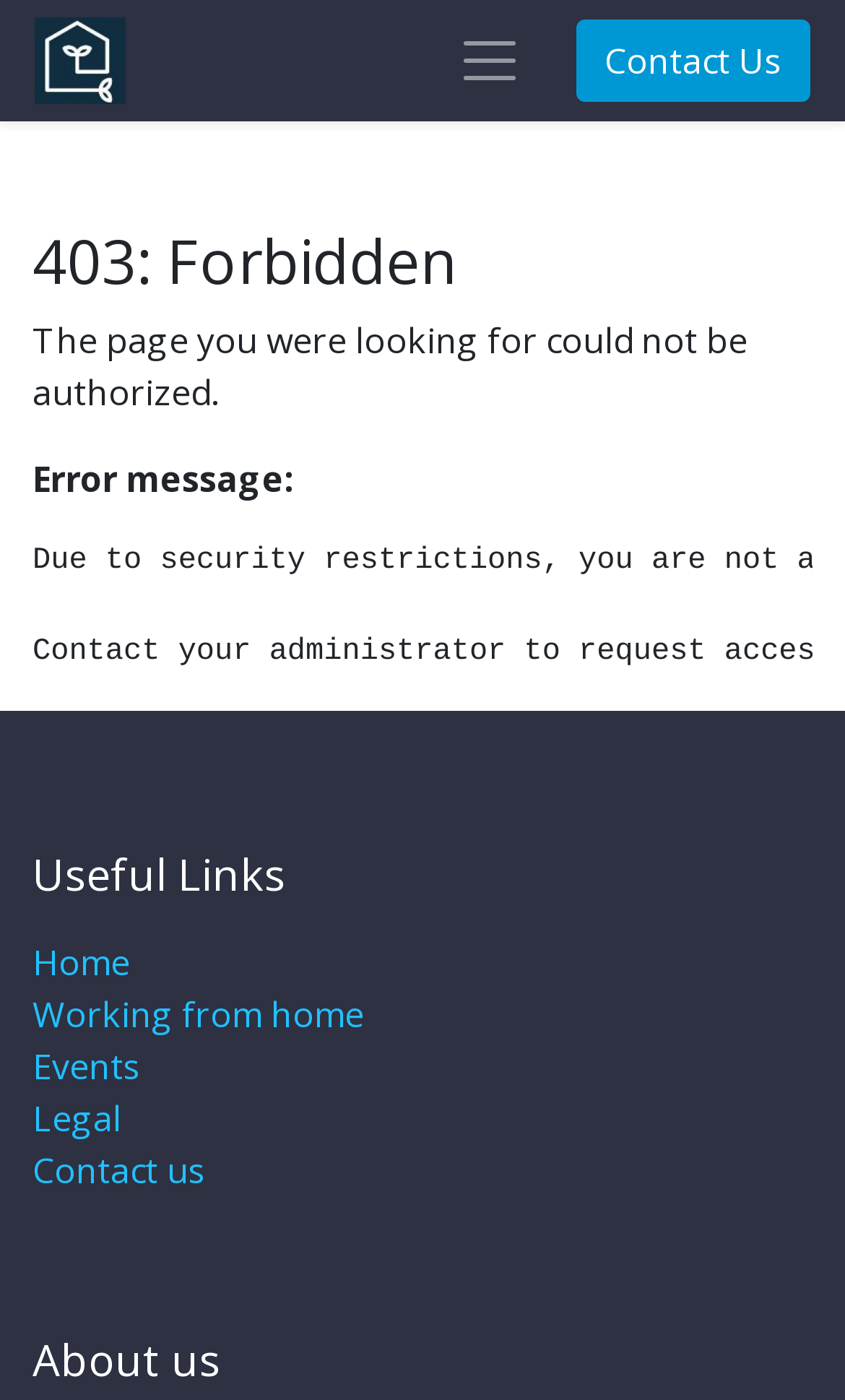Give a one-word or one-phrase response to the question: 
What is the error message on the page?

Forbidden